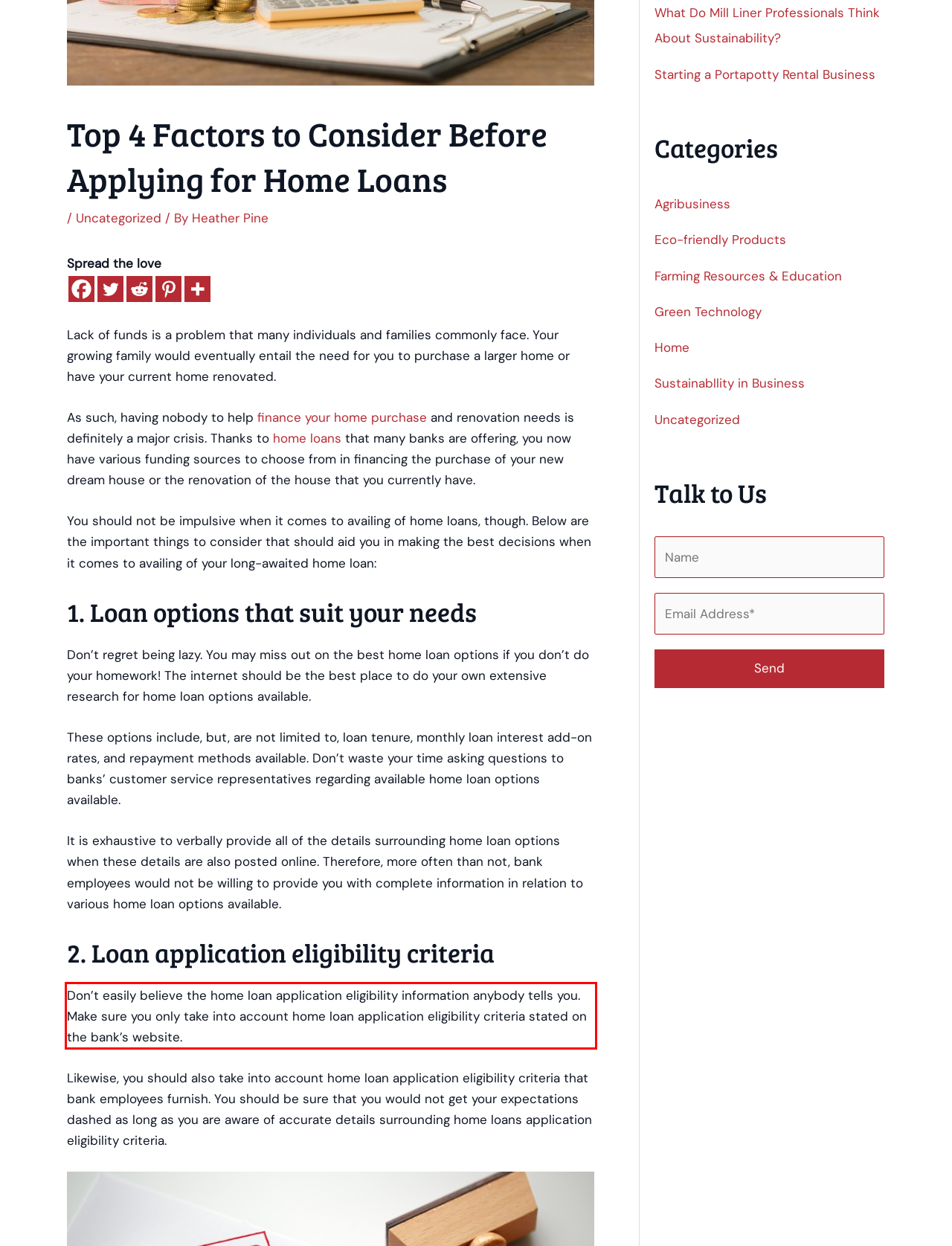From the given screenshot of a webpage, identify the red bounding box and extract the text content within it.

Don’t easily believe the home loan application eligibility information anybody tells you. Make sure you only take into account home loan application eligibility criteria stated on the bank’s website.